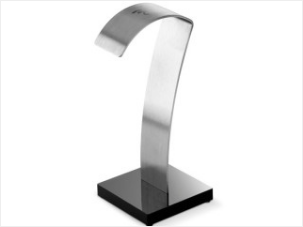Please analyze the image and provide a thorough answer to the question:
Where can the stand be used?

The caption suggests that the stand is 'ideal for use in home environments or professional recording studios', indicating that the stand can be used in either a home setting or a professional recording studio.